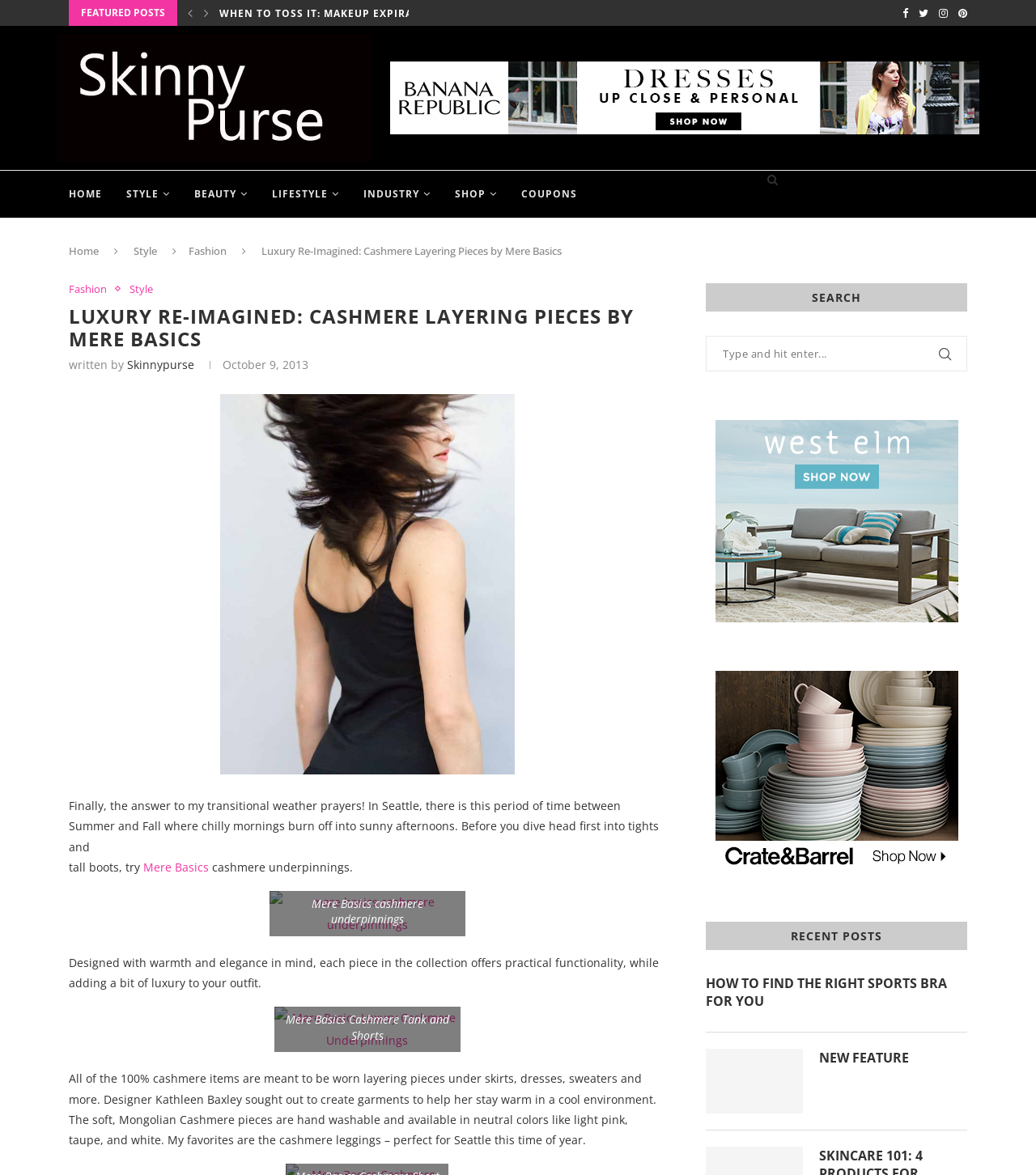Extract the primary headline from the webpage and present its text.

LUXURY RE-IMAGINED: CASHMERE LAYERING PIECES BY MERE BASICS